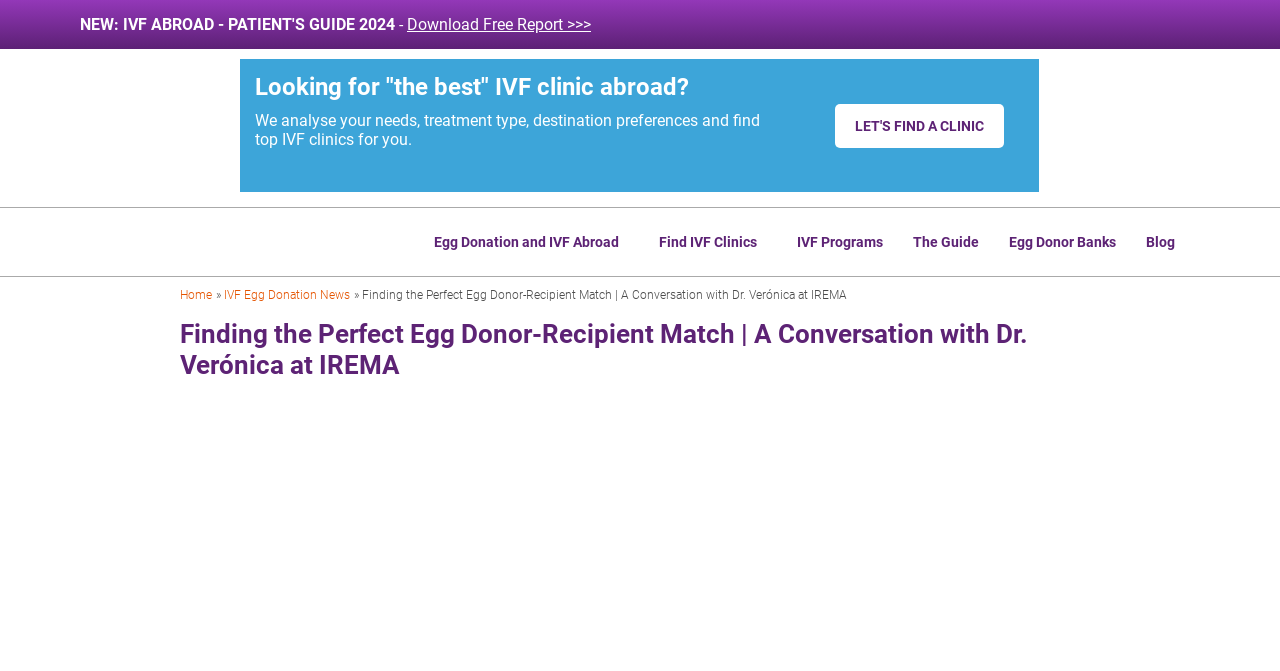What is the purpose of the 'LET'S FIND A CLINIC' button?
Look at the screenshot and respond with one word or a short phrase.

To find top IVF clinics